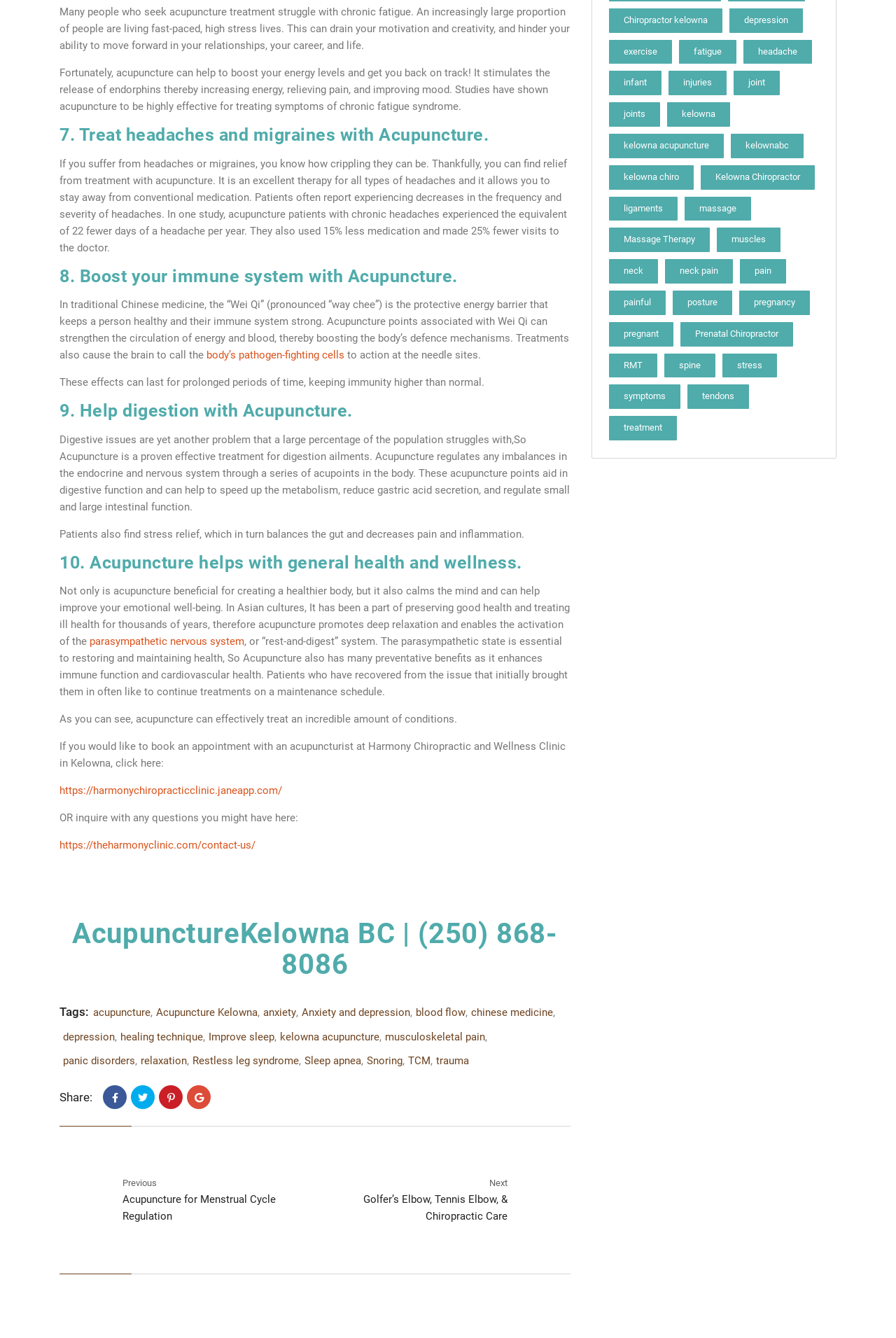Show the bounding box coordinates for the element that needs to be clicked to execute the following instruction: "Read more about acupuncture for menstrual cycle regulation". Provide the coordinates in the form of four float numbers between 0 and 1, i.e., [left, top, right, bottom].

[0.137, 0.892, 0.308, 0.914]